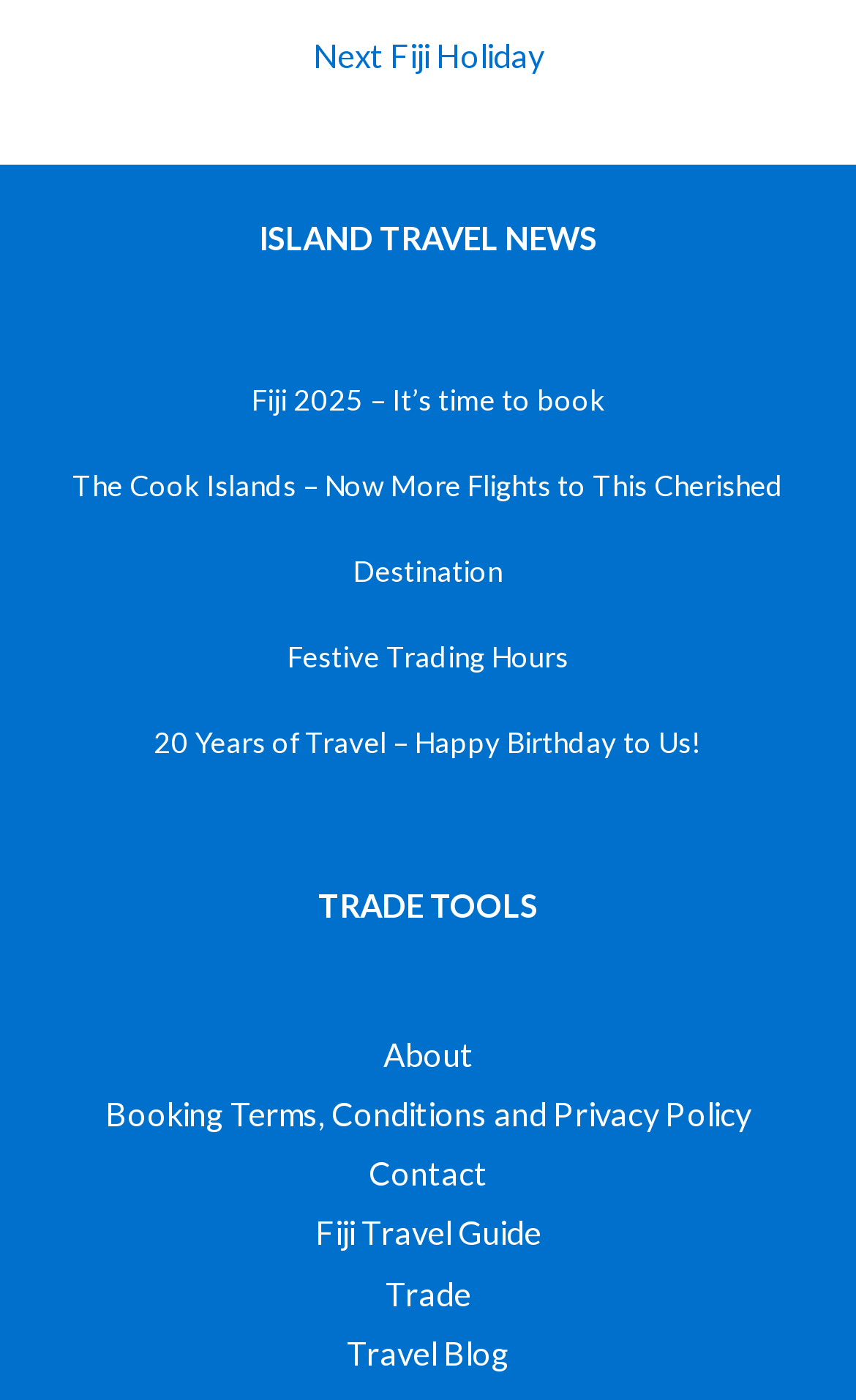Reply to the question with a single word or phrase:
How many links are there under the 'TRADE TOOLS' section?

6